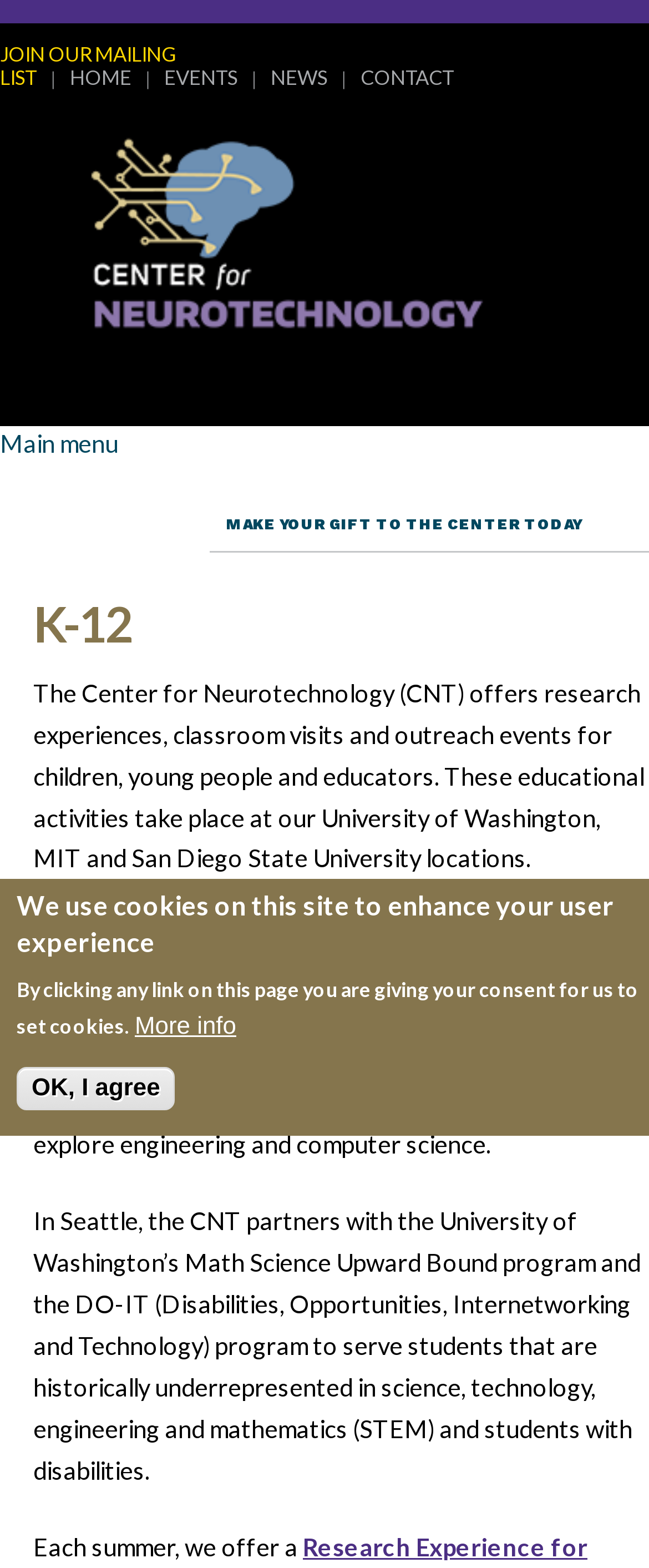Identify the bounding box coordinates for the region to click in order to carry out this instruction: "Click the CONTACT link". Provide the coordinates using four float numbers between 0 and 1, formatted as [left, top, right, bottom].

[0.555, 0.041, 0.699, 0.057]